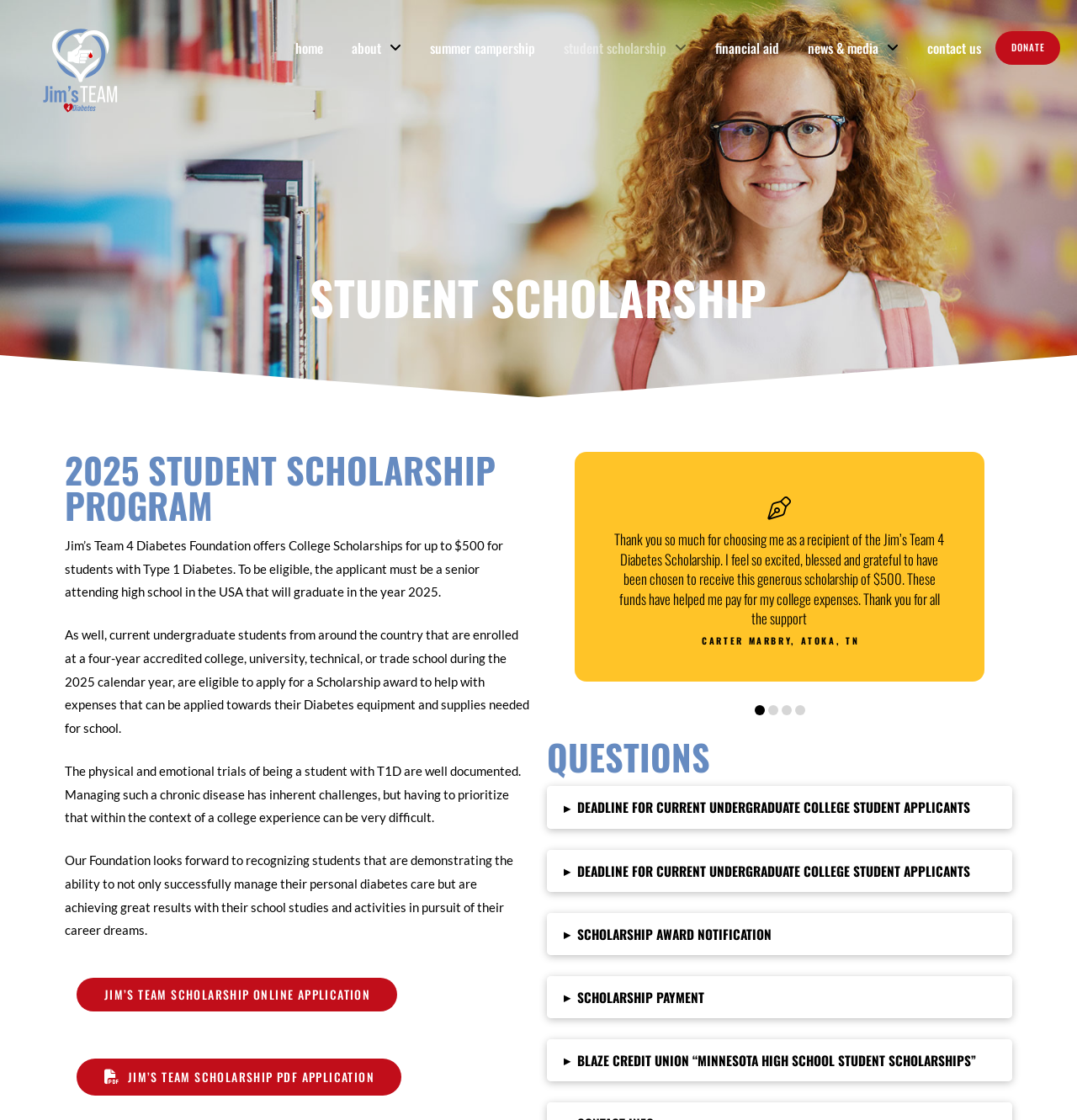Please provide a comprehensive answer to the question below using the information from the image: How many links are there in the navigation menu?

There are seven links in the navigation menu: 'home', 'about', 'summer campership', 'student scholarship', 'financial aid', 'news & media', and 'contact us'.